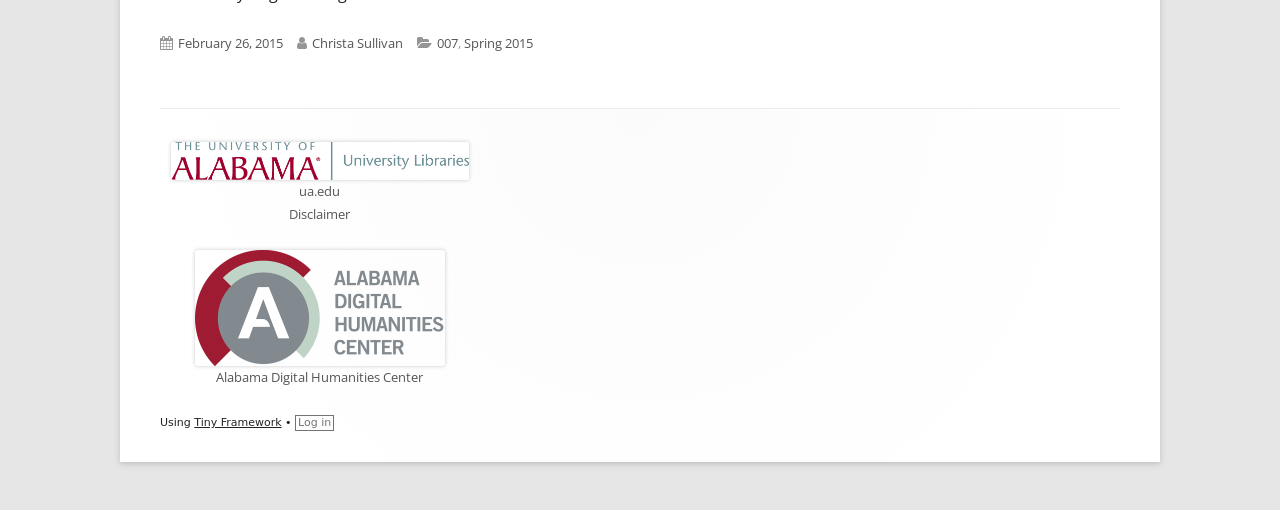Determine the bounding box coordinates of the clickable element to achieve the following action: 'Click on the 'NEWS' link'. Provide the coordinates as four float values between 0 and 1, formatted as [left, top, right, bottom].

None